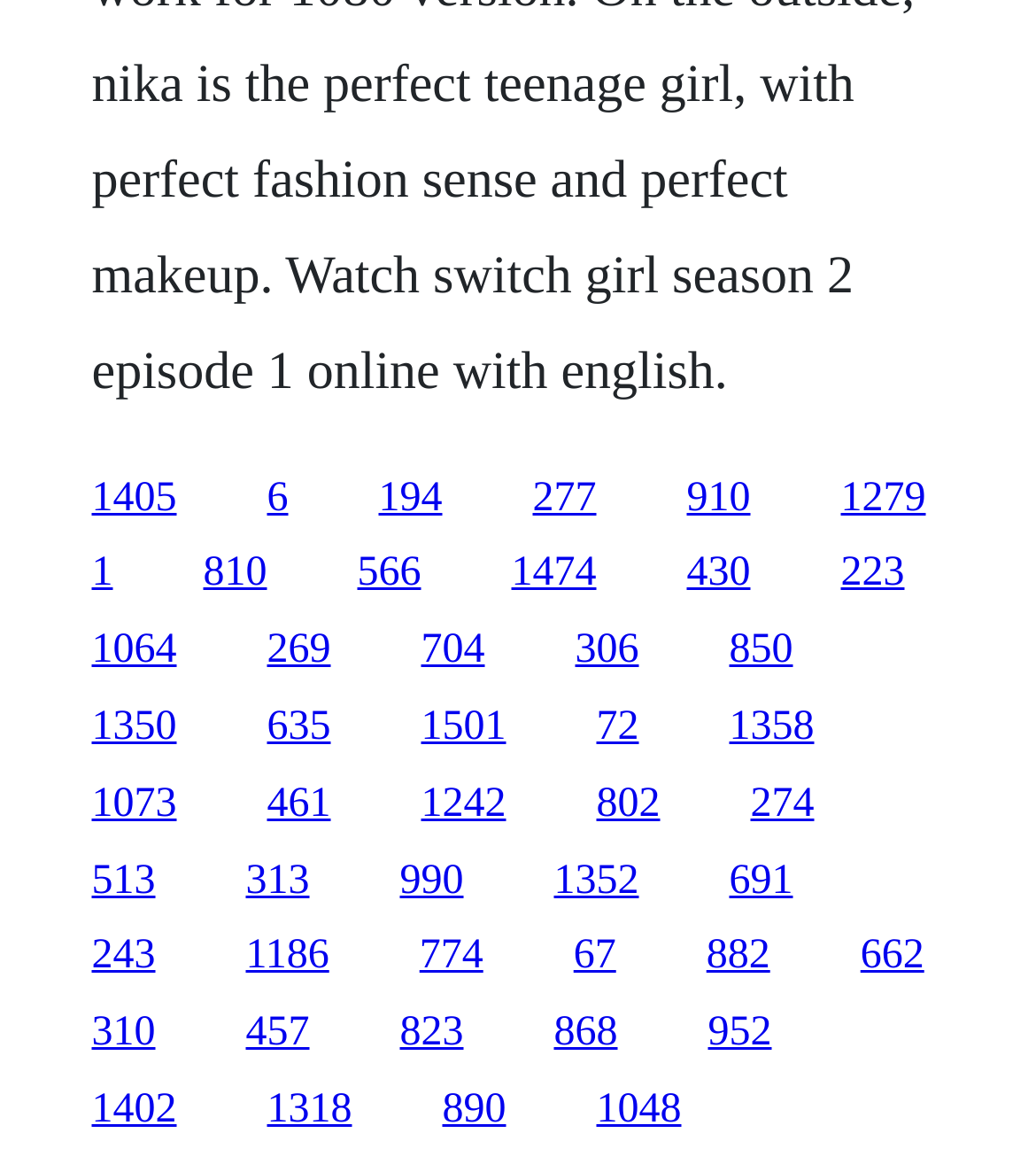Find the bounding box of the web element that fits this description: "1".

[0.088, 0.47, 0.109, 0.509]